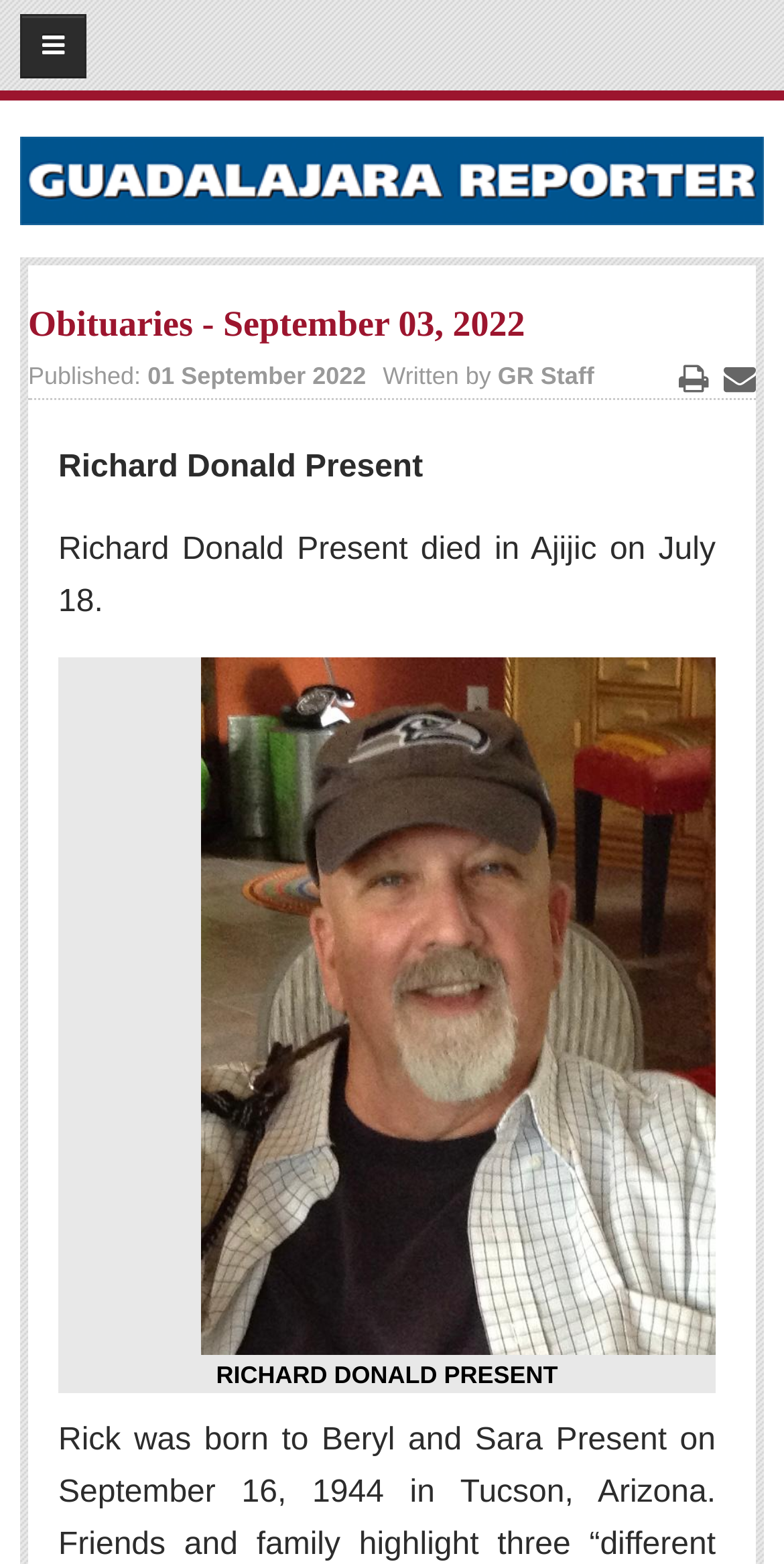Analyze the image and answer the question with as much detail as possible: 
What is the purpose of the 'SUBSCRIBE' link?

I inferred the purpose of the 'SUBSCRIBE' link by looking at its location and context on the webpage, which suggests that it is used to subscribe to the newspaper.